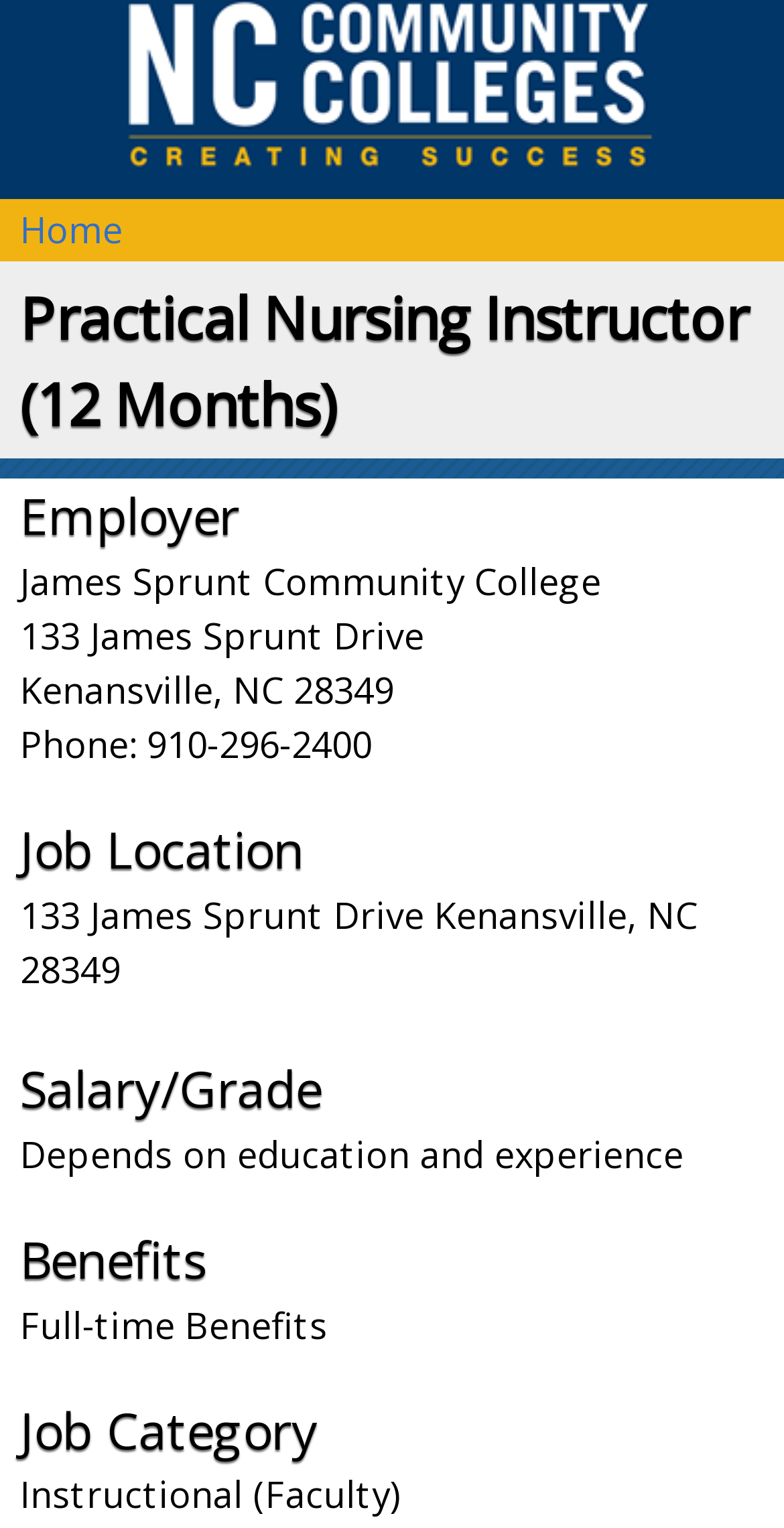Detail the features and information presented on the webpage.

The webpage is a job posting for a Practical Nursing Instructor position at James Sprunt Community College. At the top left of the page, there is a link to "Skip to main content" and a logo of NC Community Colleges Jobs, which is an image with a corresponding link. Below the logo, there is a navigation section with a heading "You are here" and a link to "Home".

The main content of the page is divided into sections, each with a heading. The first section has a heading "Practical Nursing Instructor (12 Months)" and provides an overview of the job position. The next section has a heading "Employer" and lists the employer's information, including the college's name, address, and phone number.

Below the employer's information, there are several sections with headings "Job Location", "Salary/Grade", "Benefits", and "Job Category". Each section provides relevant details about the job position, such as the job location, salary range, benefits, and job category.

Throughout the page, there are several static text elements that provide additional information about the job position. The text elements are arranged in a clear and organized manner, making it easy to read and understand the job posting.